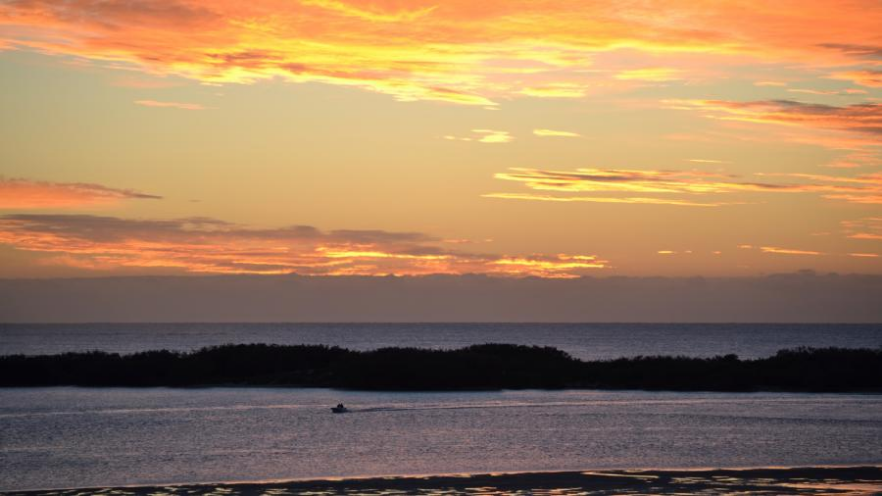Respond with a single word or phrase for the following question: 
What type of landscape is in the background?

mangrove